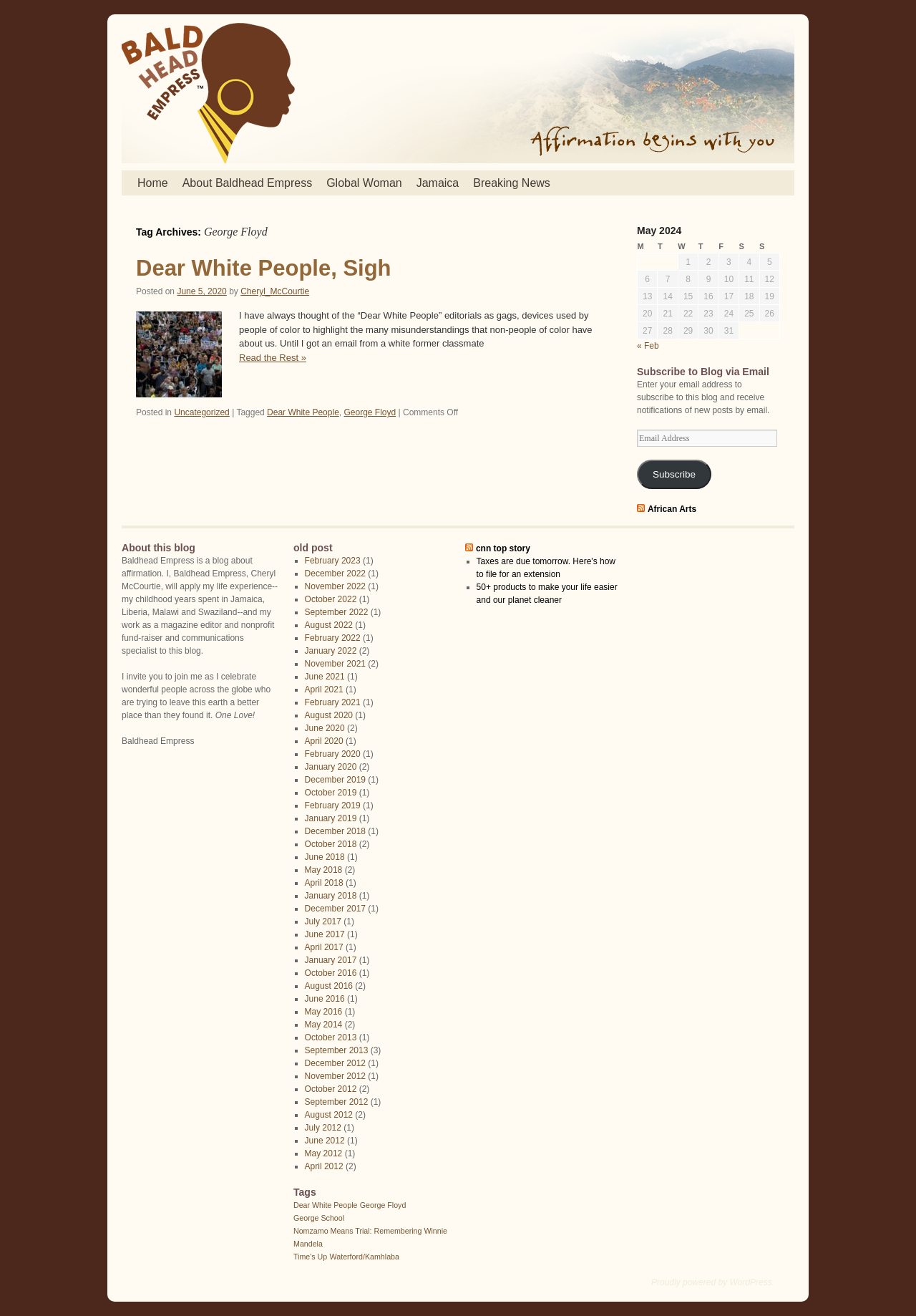Please mark the clickable region by giving the bounding box coordinates needed to complete this instruction: "Click on the 'Home' link".

[0.142, 0.129, 0.191, 0.149]